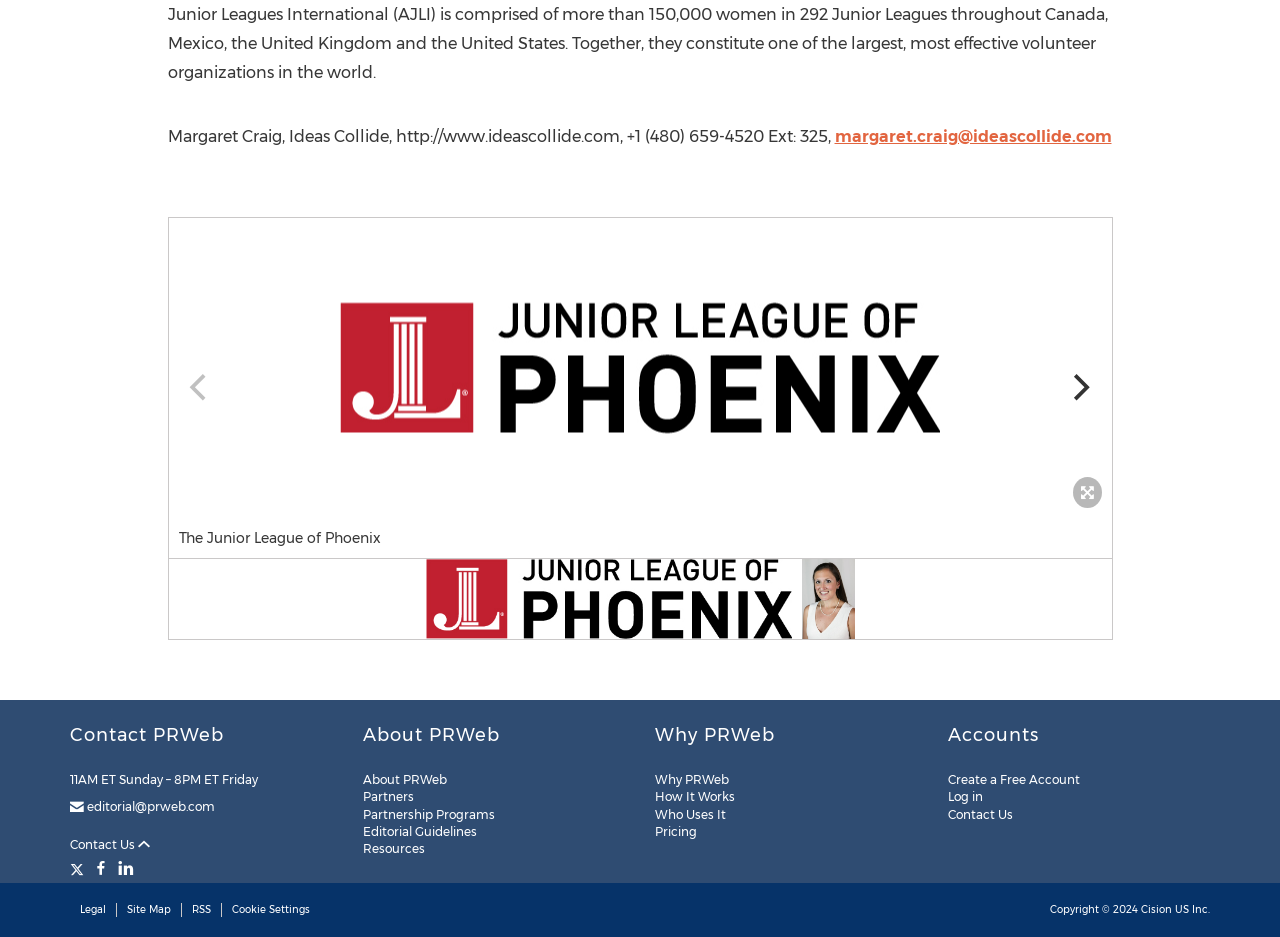What is the copyright year mentioned at the bottom of the page? Based on the screenshot, please respond with a single word or phrase.

2024